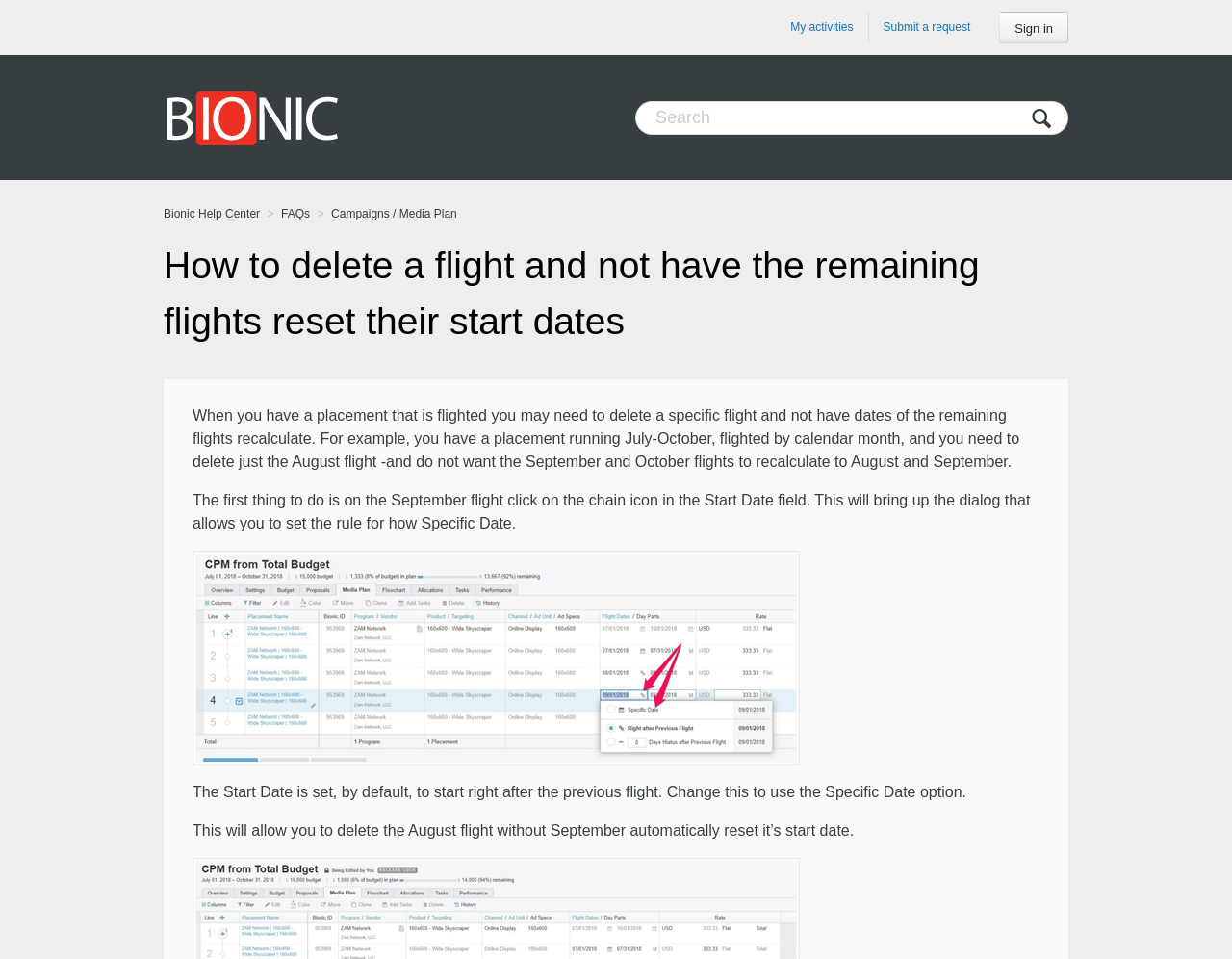Can you provide the bounding box coordinates for the element that should be clicked to implement the instruction: "Visit the FAQs page"?

[0.228, 0.216, 0.252, 0.23]